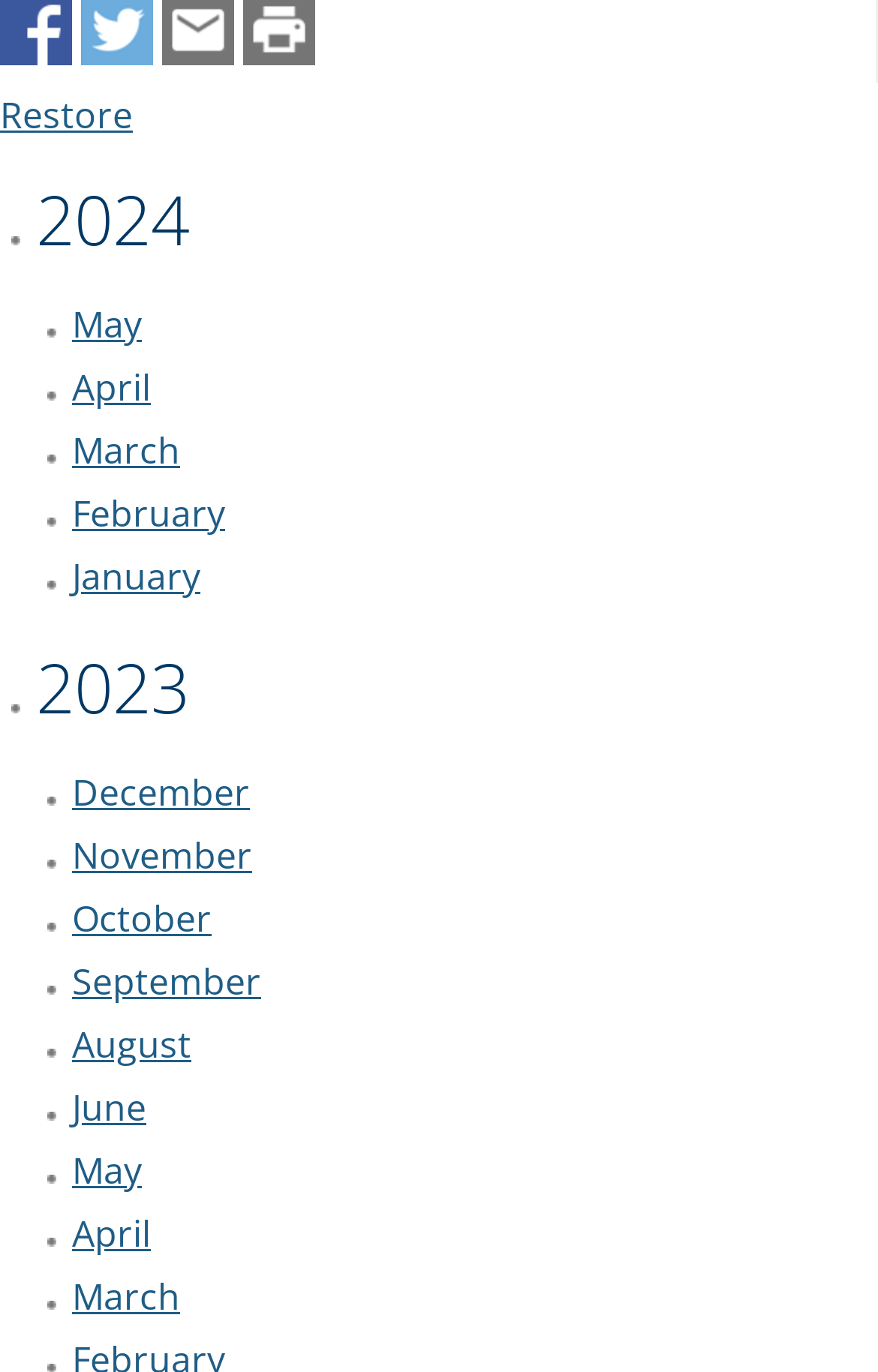Please determine the bounding box coordinates for the element that should be clicked to follow these instructions: "Share this page on Facebook".

[0.0, 0.02, 0.082, 0.056]